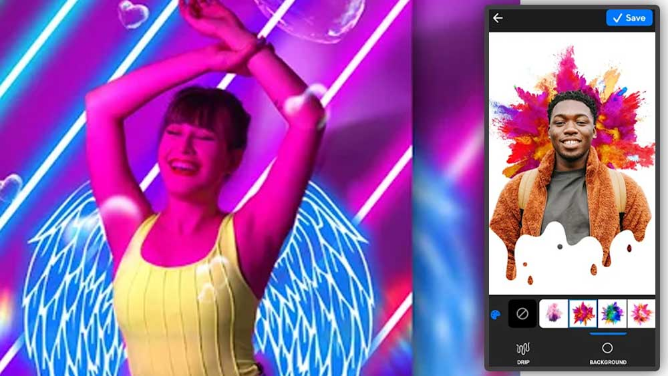What is surrounding the dancing individual?
Give a single word or phrase as your answer by examining the image.

Ethereal, glowing wings